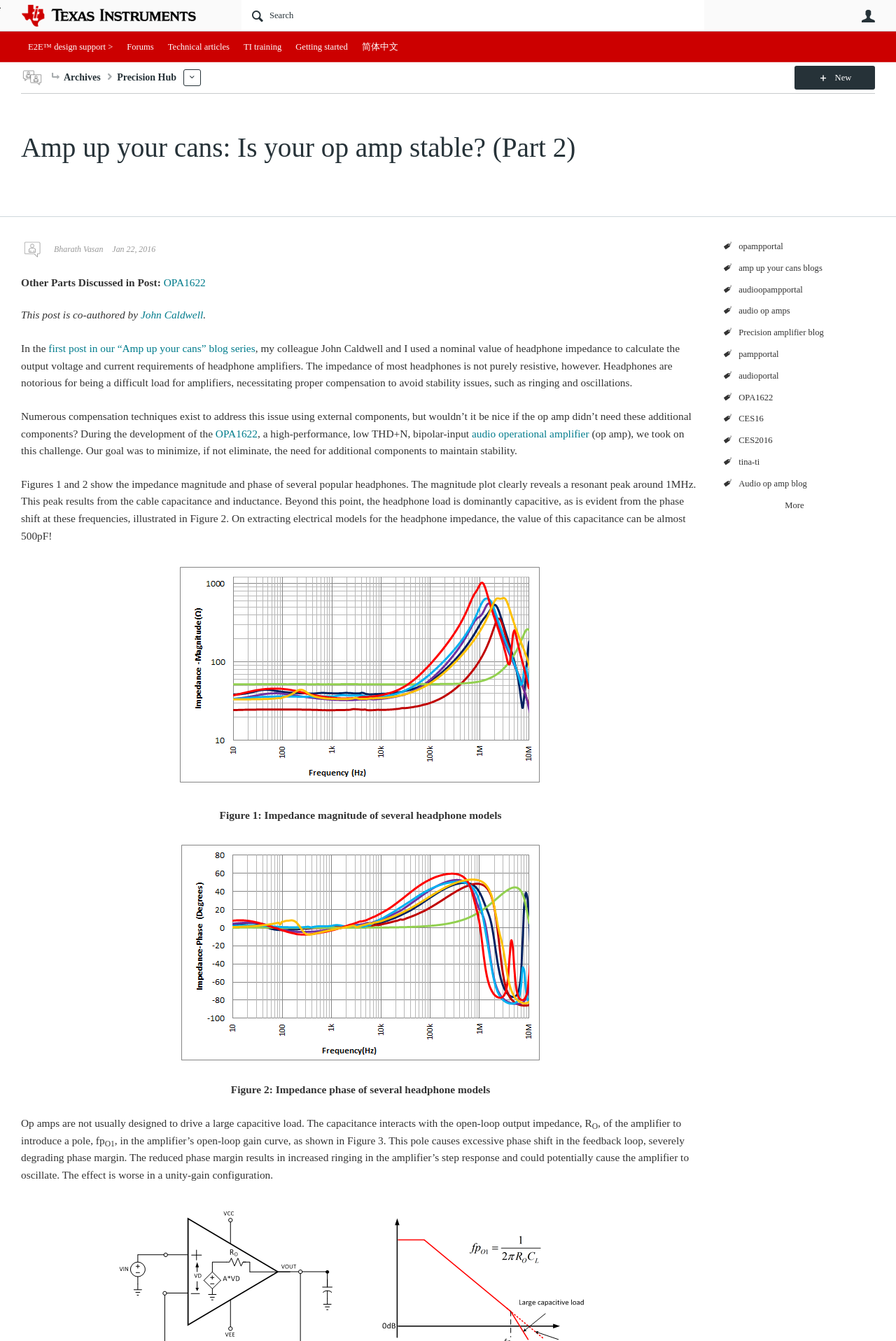Could you please study the image and provide a detailed answer to the question:
What is the name of the op amp mentioned in the post?

The name of the op amp mentioned in the post is OPA1622, which is mentioned multiple times in the content of the post, including in the sentence 'During the development of the OPA1622, a high-performance, low THD+N, bipolar-input audio operational amplifier...'.